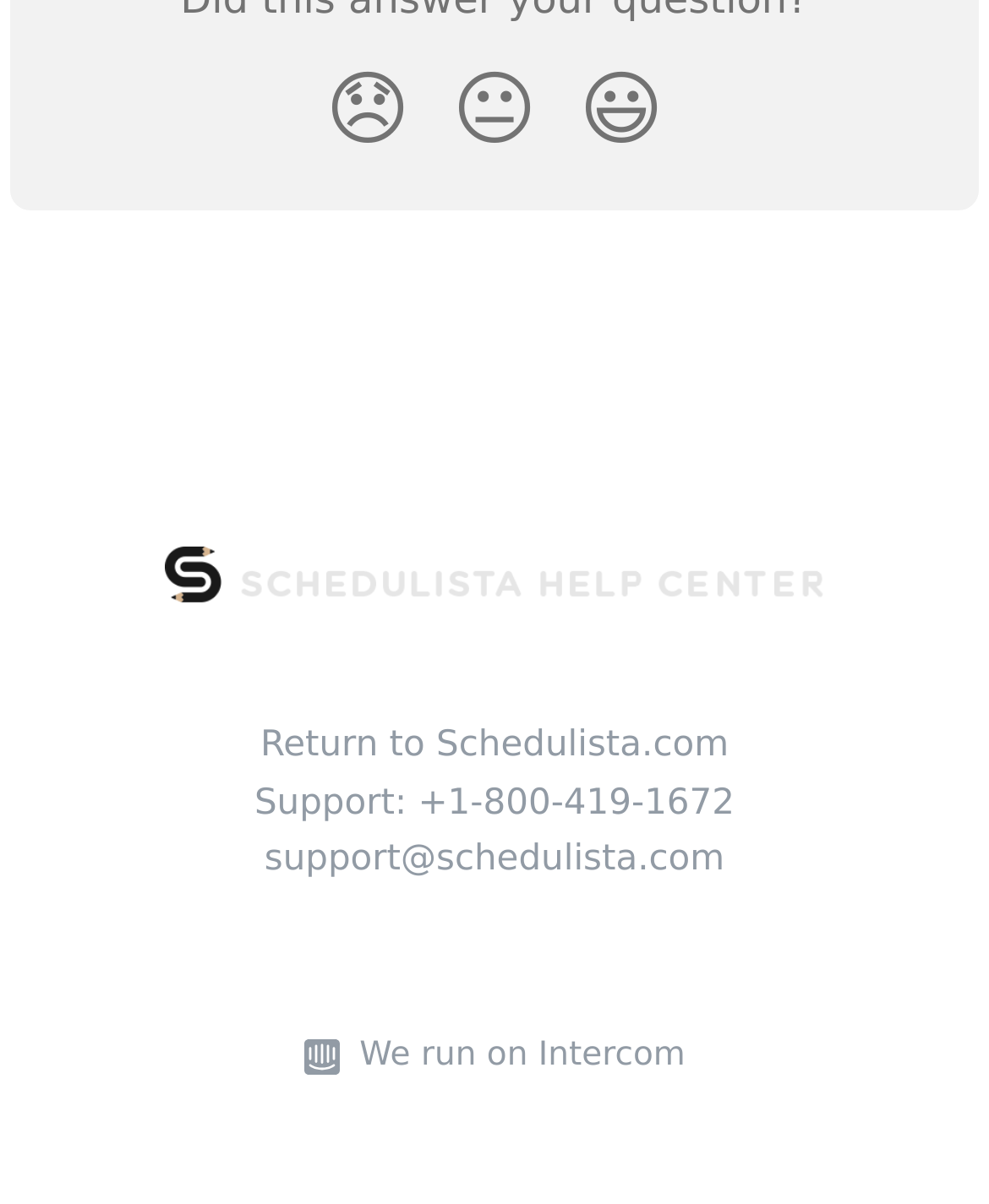Determine the bounding box coordinates of the section to be clicked to follow the instruction: "Contact support via email". The coordinates should be given as four float numbers between 0 and 1, formatted as [left, top, right, bottom].

[0.267, 0.697, 0.733, 0.731]